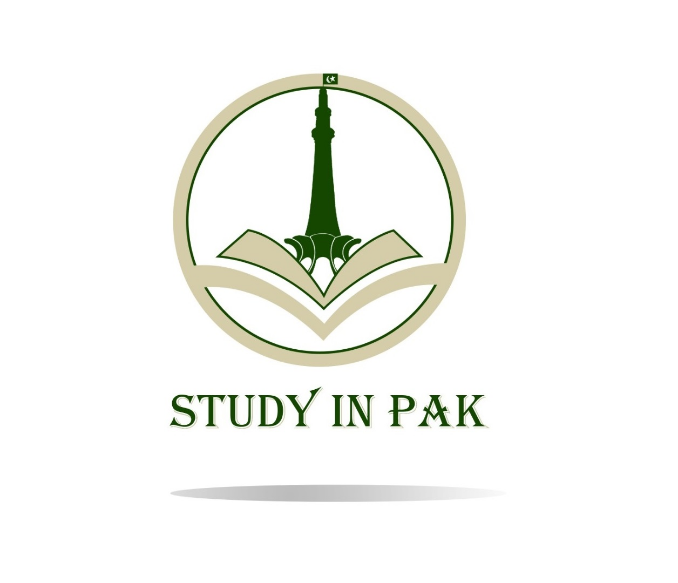Based on the image, provide a detailed and complete answer to the question: 
What is the significance of the green hue in the design?

The caption explains that the green hue of the design reflects Pakistan's national color, which represents hope and growth in education, aligning with the platform's mission to facilitate educational opportunities.